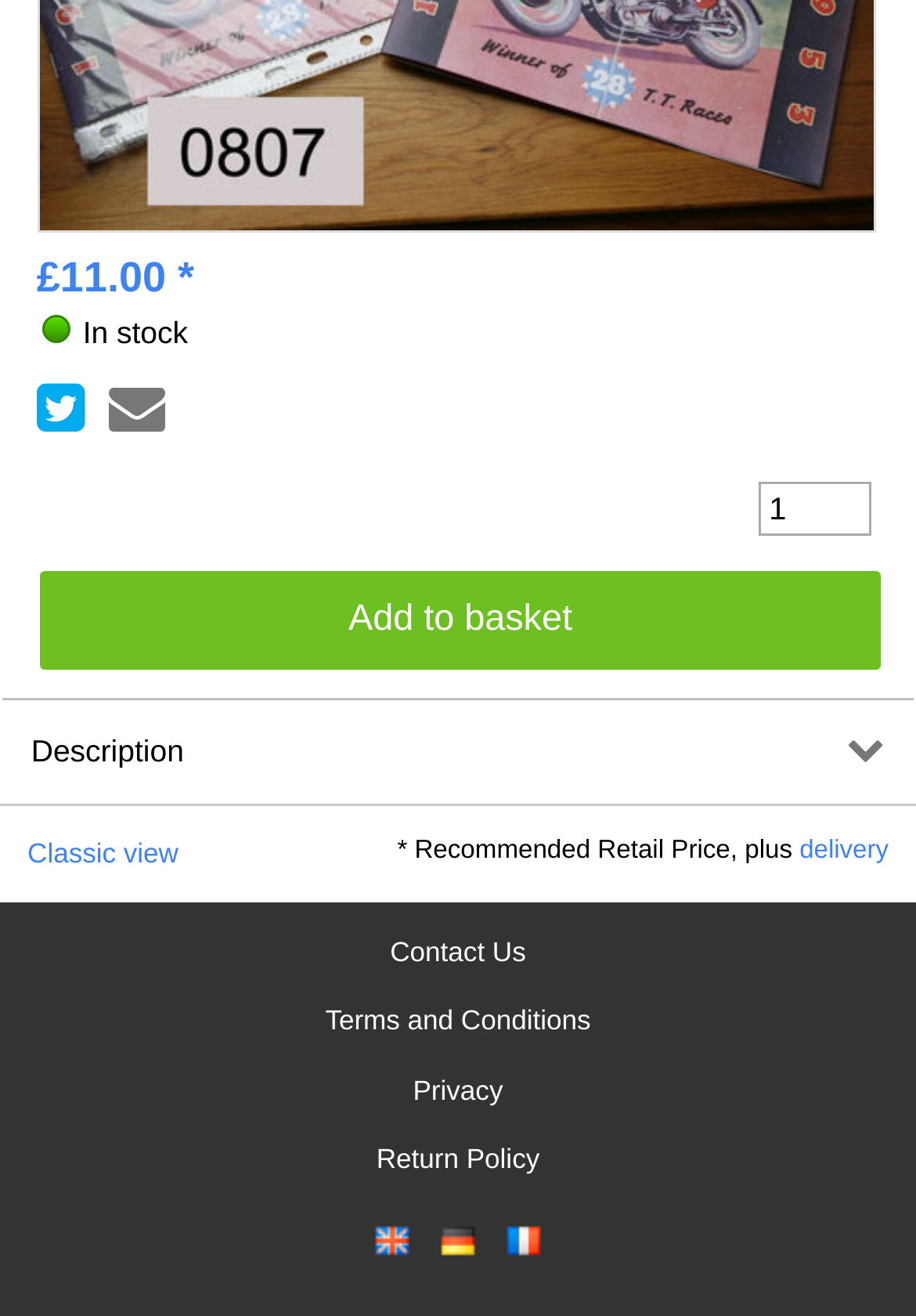Using the provided element description, identify the bounding box coordinates as (top-left x, top-left y, bottom-right x, bottom-right y). Ensure all values are between 0 and 1. Description: input value="1" name="Quantity" value="1"

[0.829, 0.366, 0.952, 0.408]